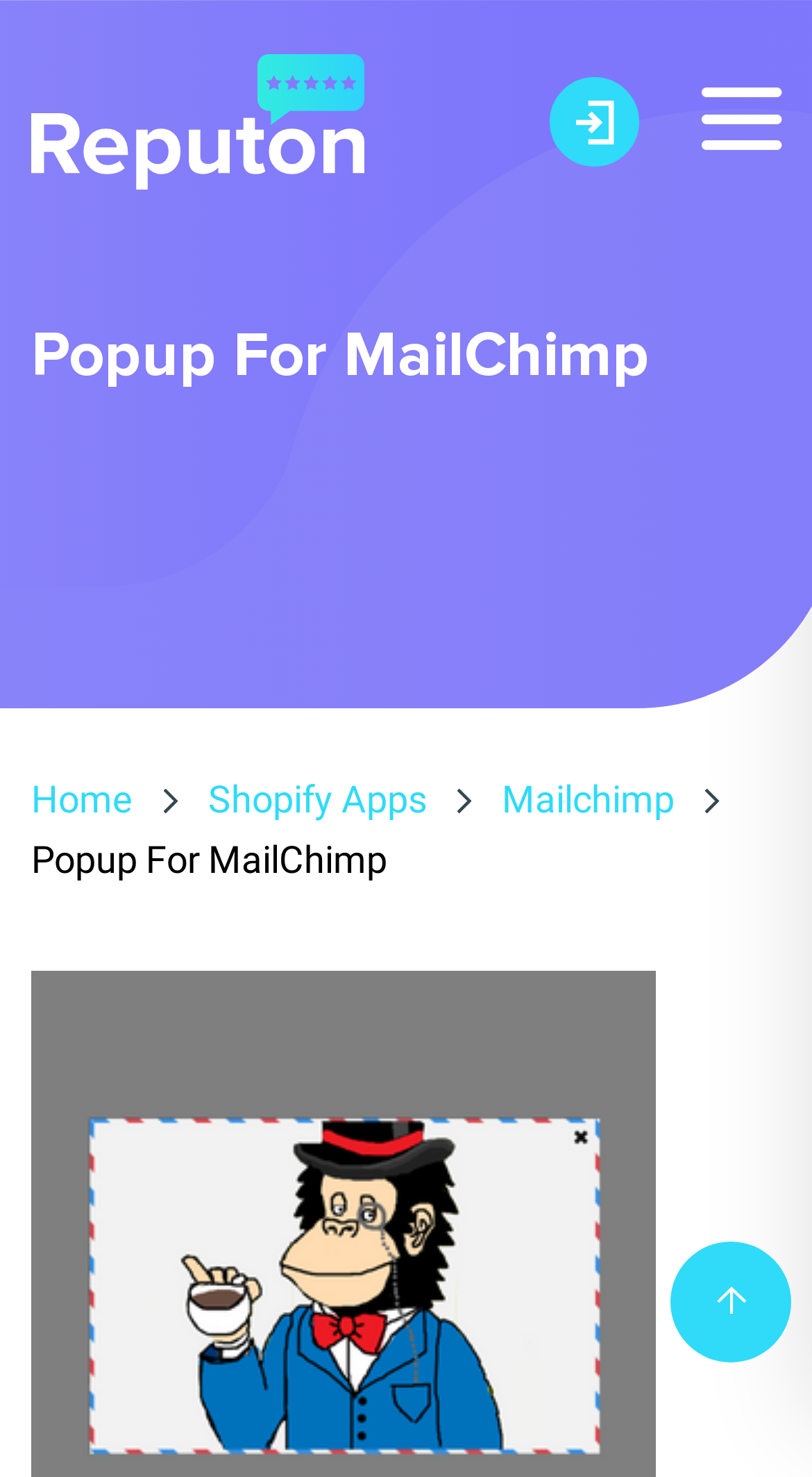Using the details from the image, please elaborate on the following question: How many navigation links are available?

There are three navigation links available, which are 'Home', 'Shopify Apps', and 'Mailchimp'. These links are located below the heading element and are identified by their link elements.